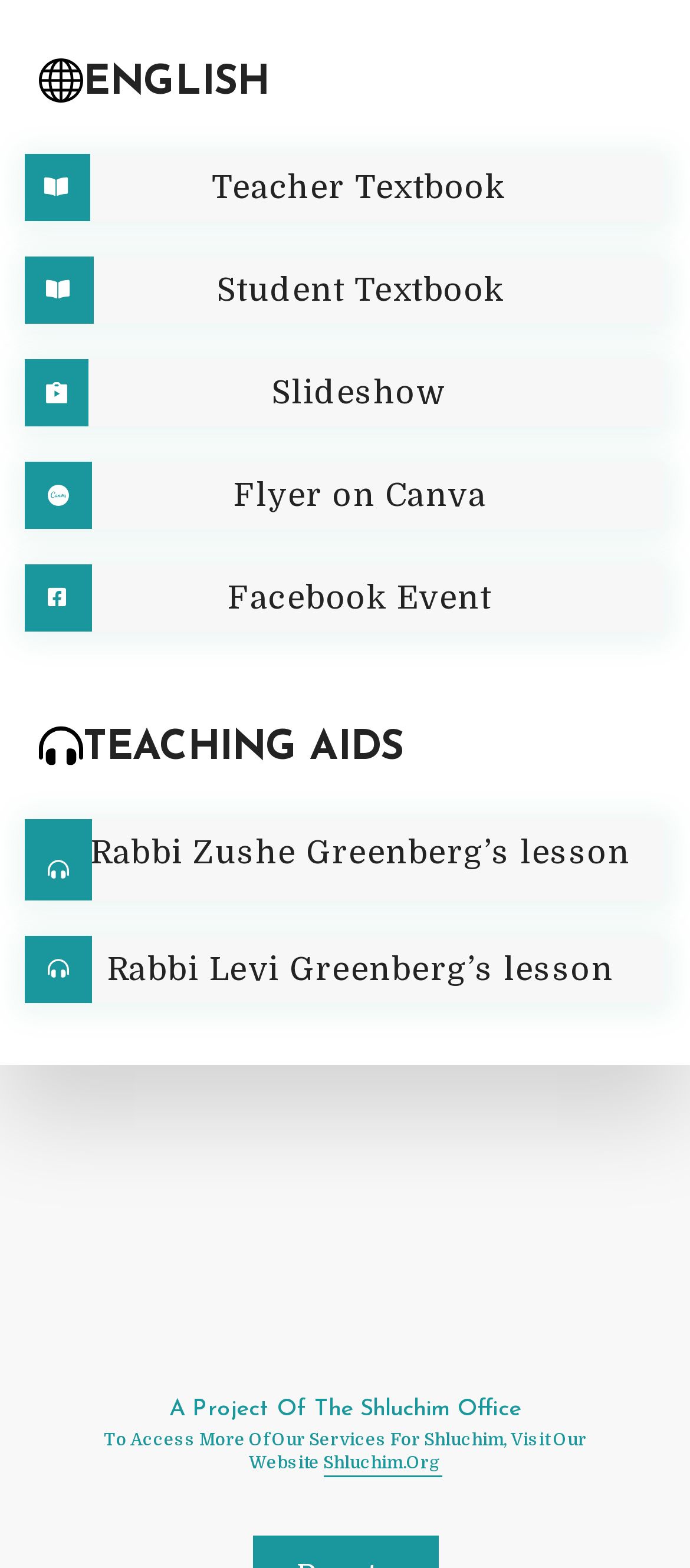Could you find the bounding box coordinates of the clickable area to complete this instruction: "Click on Teacher Textbook"?

[0.038, 0.098, 0.962, 0.141]